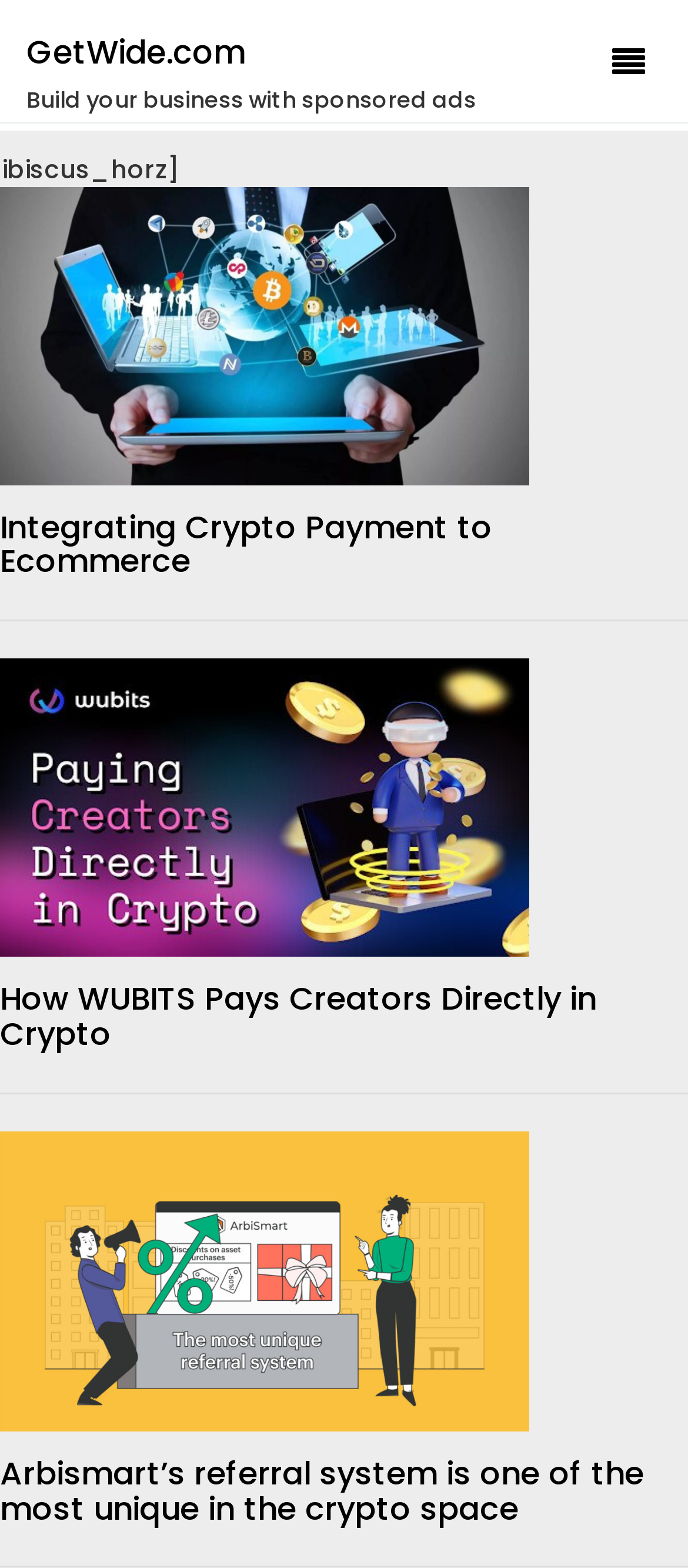How many articles are on this webpage?
Refer to the screenshot and respond with a concise word or phrase.

3